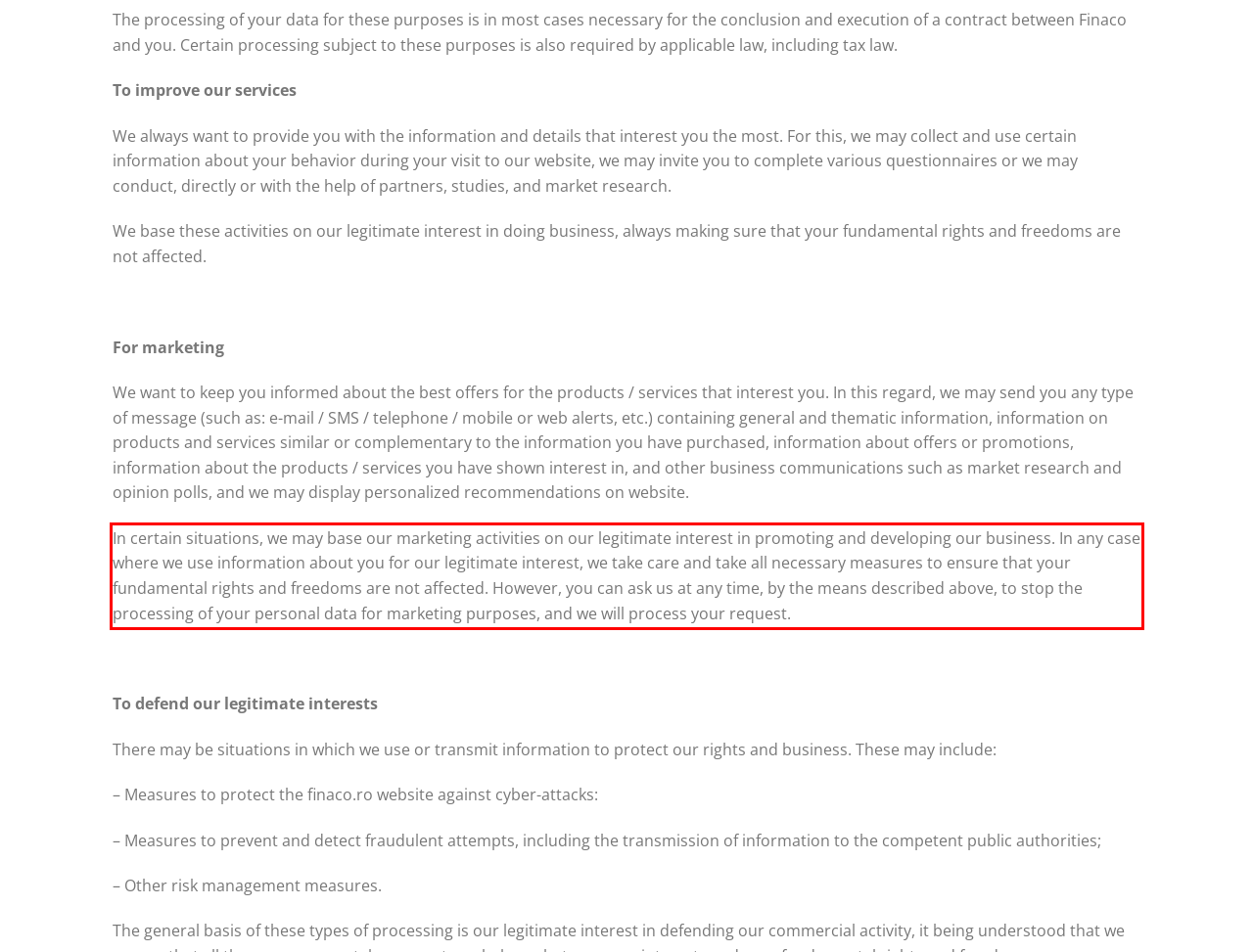Identify and transcribe the text content enclosed by the red bounding box in the given screenshot.

In certain situations, we may base our marketing activities on our legitimate interest in promoting and developing our business. In any case where we use information about you for our legitimate interest, we take care and take all necessary measures to ensure that your fundamental rights and freedoms are not affected. However, you can ask us at any time, by the means described above, to stop the processing of your personal data for marketing purposes, and we will process your request.